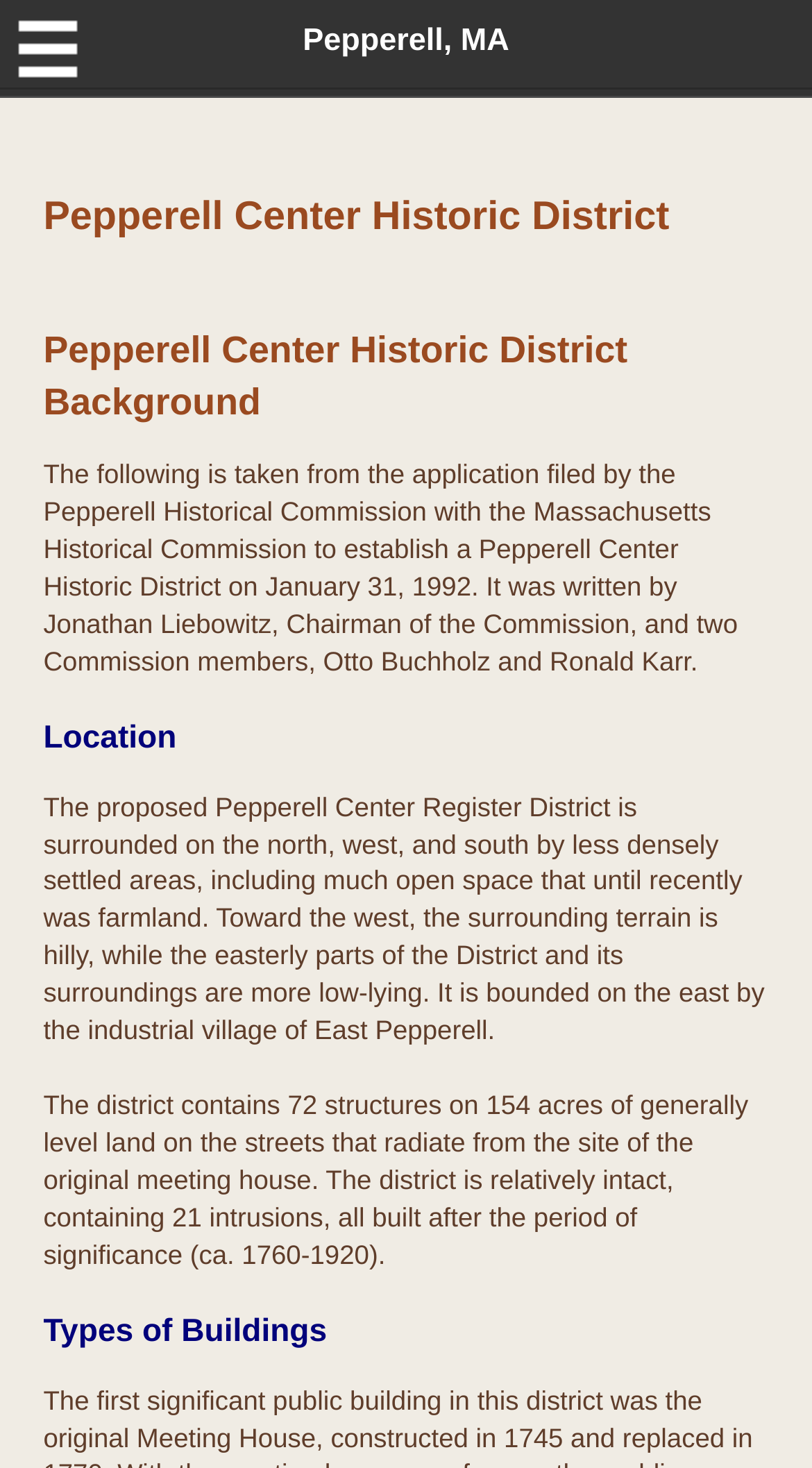Find the UI element described as: "Skip to Main Content" and predict its bounding box coordinates. Ensure the coordinates are four float numbers between 0 and 1, [left, top, right, bottom].

[0.0, 0.0, 0.038, 0.021]